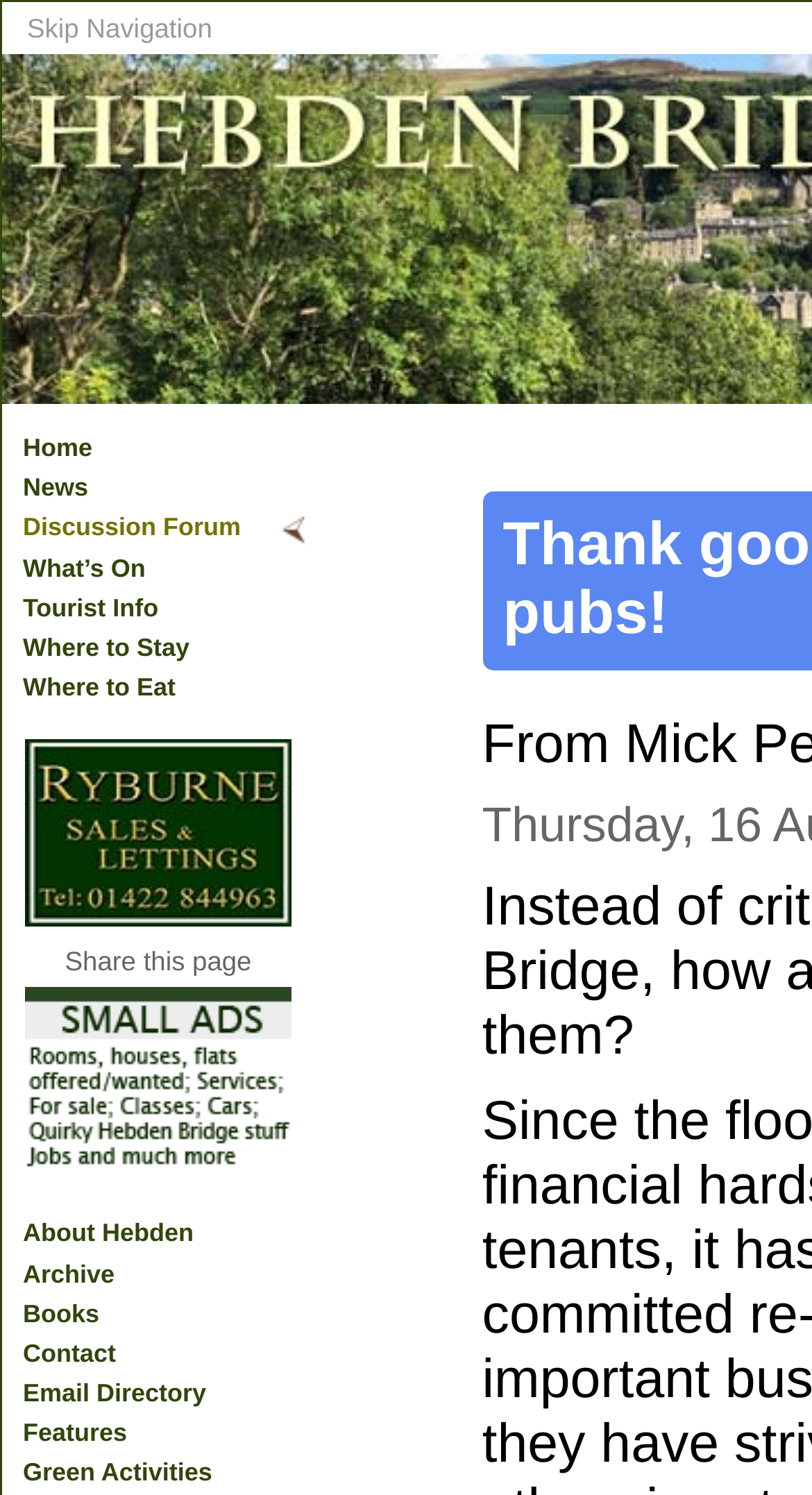Determine the bounding box of the UI element mentioned here: "Where to Eat". The coordinates must be in the format [left, top, right, bottom] with values ranging from 0 to 1.

[0.021, 0.447, 0.387, 0.474]